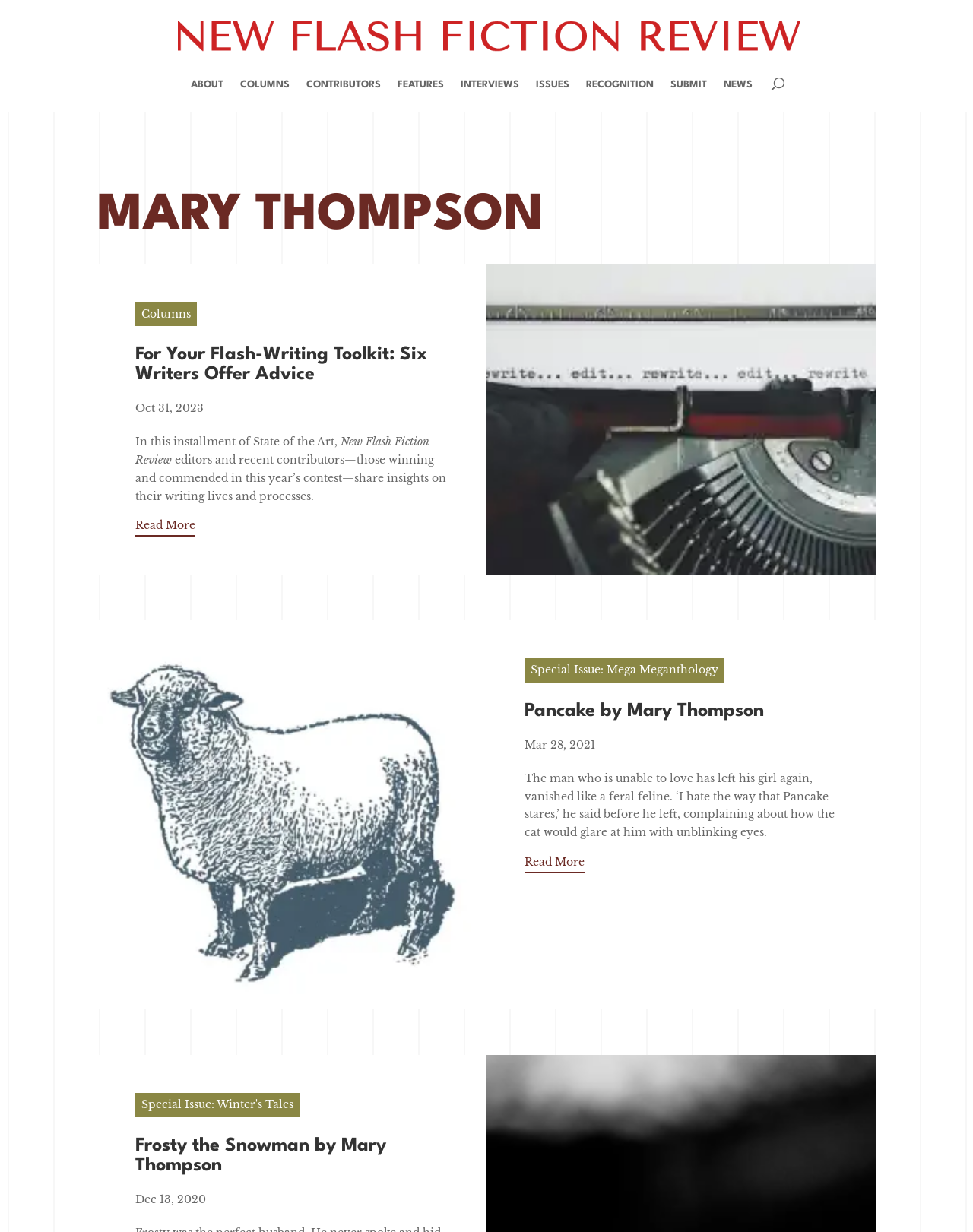Locate the bounding box coordinates of the clickable region to complete the following instruction: "Click on the 'More from The Atlantic' link."

None